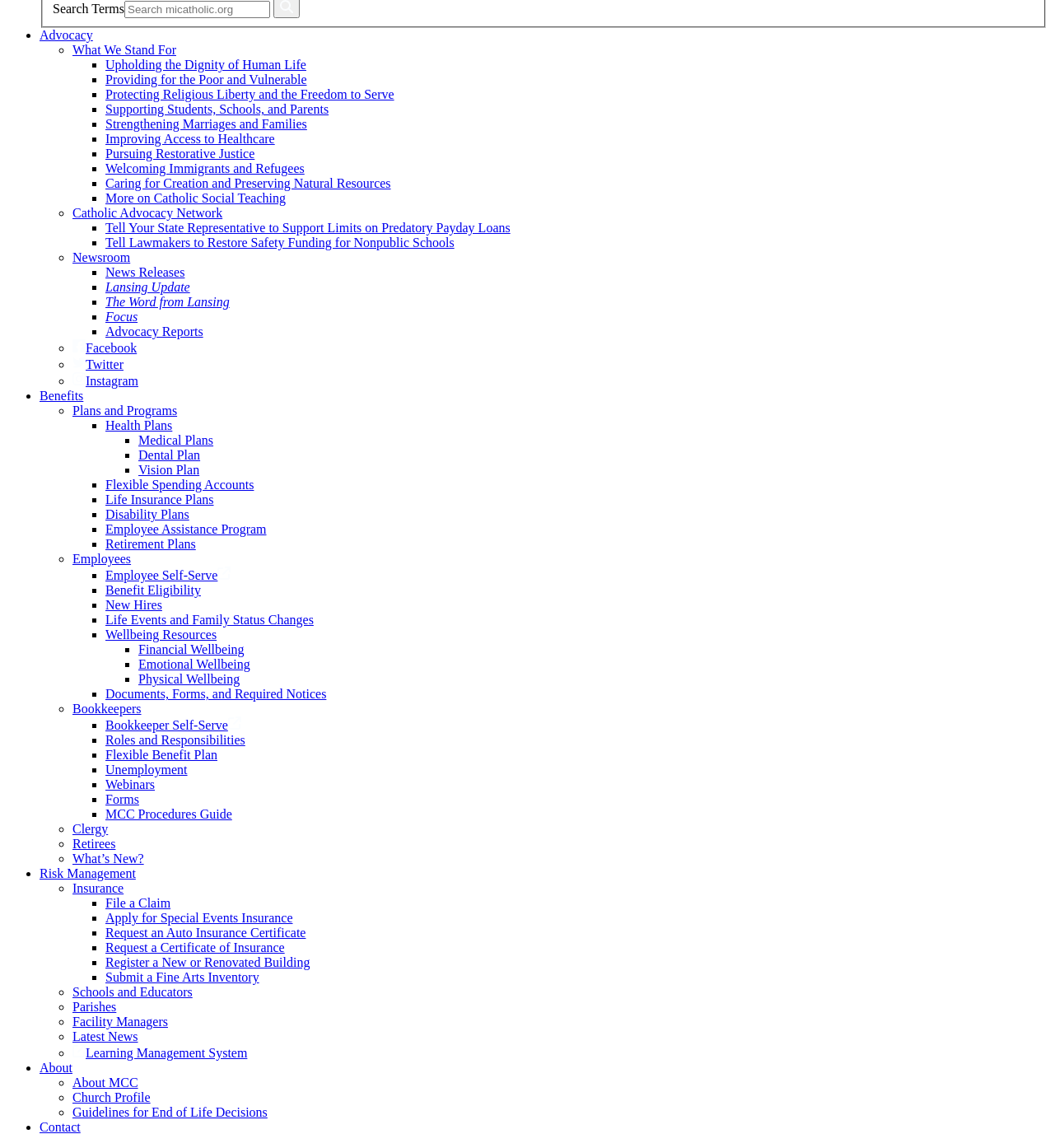Please determine the bounding box coordinates of the element to click on in order to accomplish the following task: "Read about What We Stand For". Ensure the coordinates are four float numbers ranging from 0 to 1, i.e., [left, top, right, bottom].

[0.069, 0.038, 0.167, 0.05]